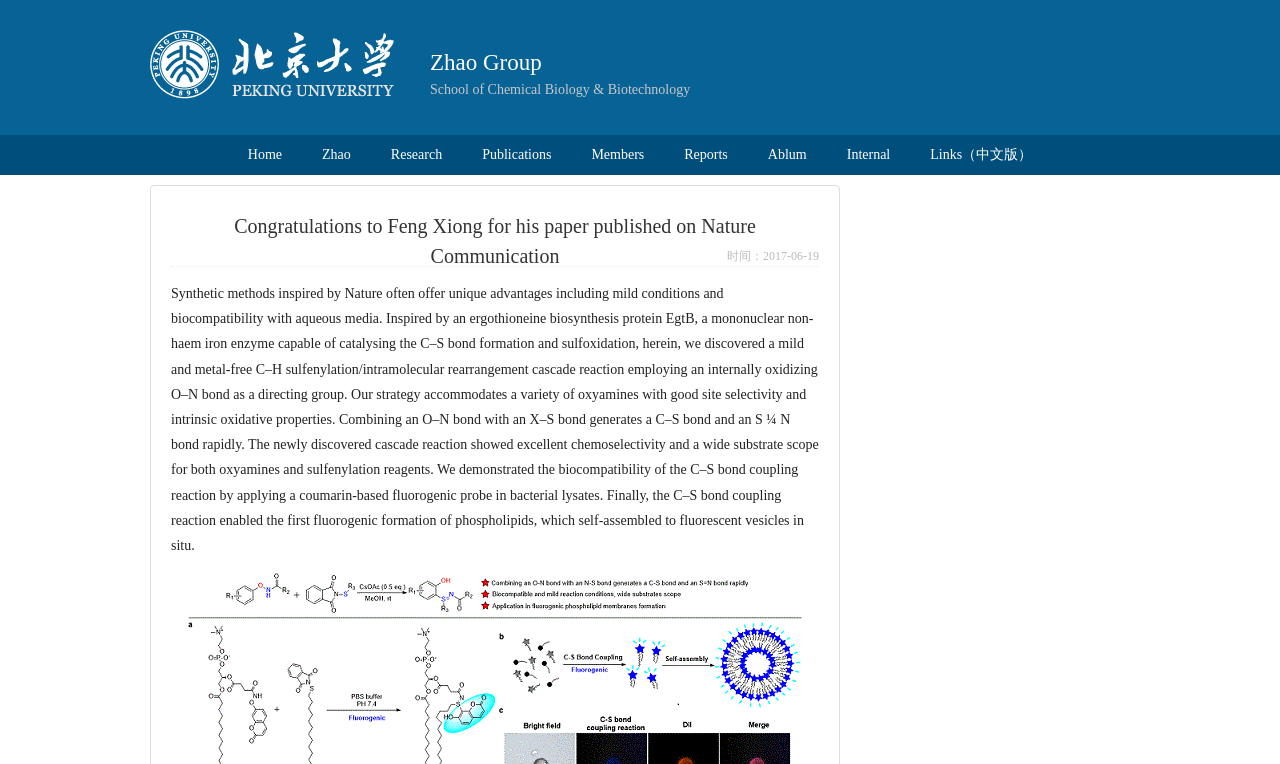Please identify the bounding box coordinates of the clickable area that will fulfill the following instruction: "Check the Internal link". The coordinates should be in the format of four float numbers between 0 and 1, i.e., [left, top, right, bottom].

[0.646, 0.177, 0.711, 0.229]